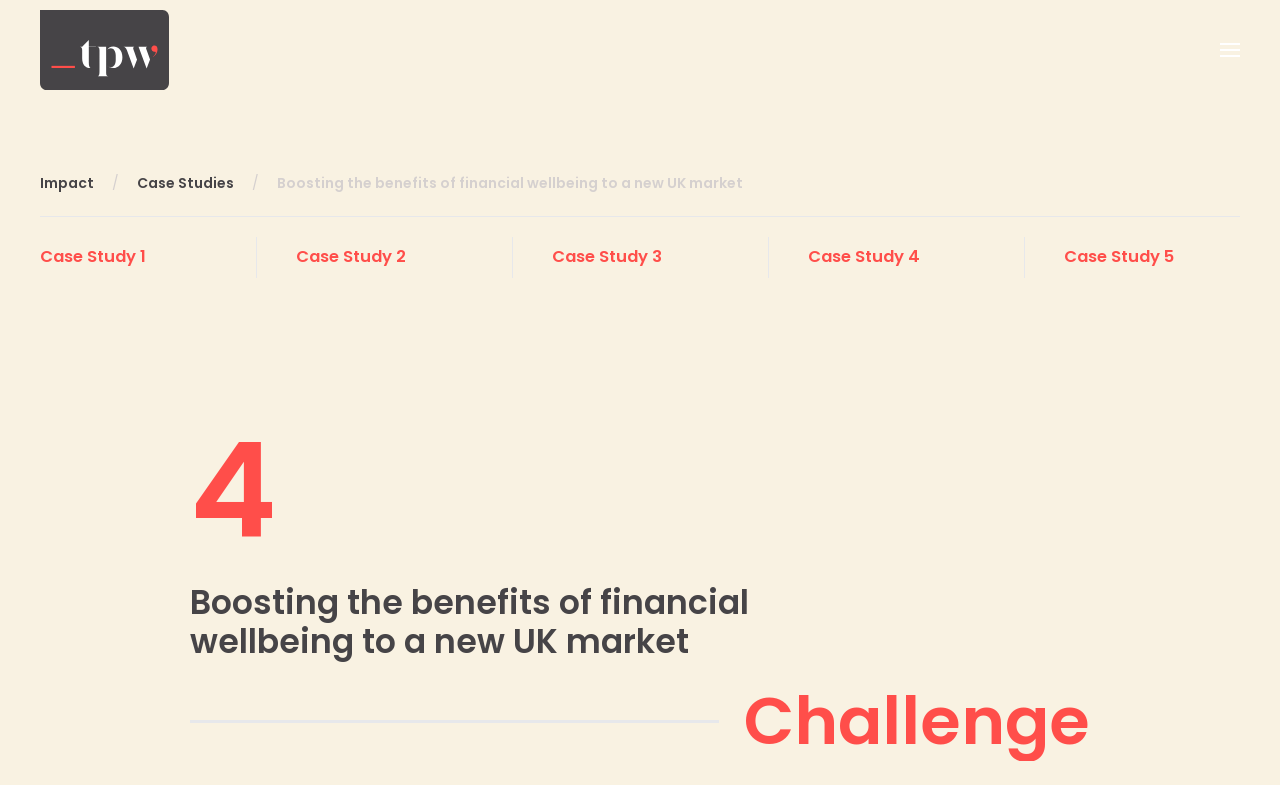Provide the bounding box coordinates for the area that should be clicked to complete the instruction: "Send an email to the customer support".

None